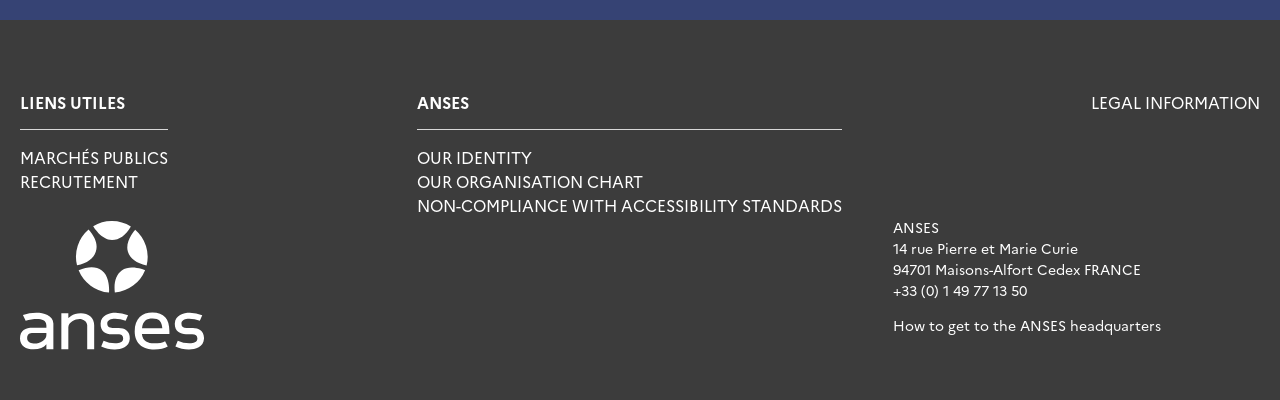Please use the details from the image to answer the following question comprehensively:
What is the name of the organization?

The name of the organization can be found in the StaticText element with the text 'ANSES' at coordinates [0.698, 0.542, 0.733, 0.592]. This is likely the name of the organization as it is prominently displayed at the top of the page.